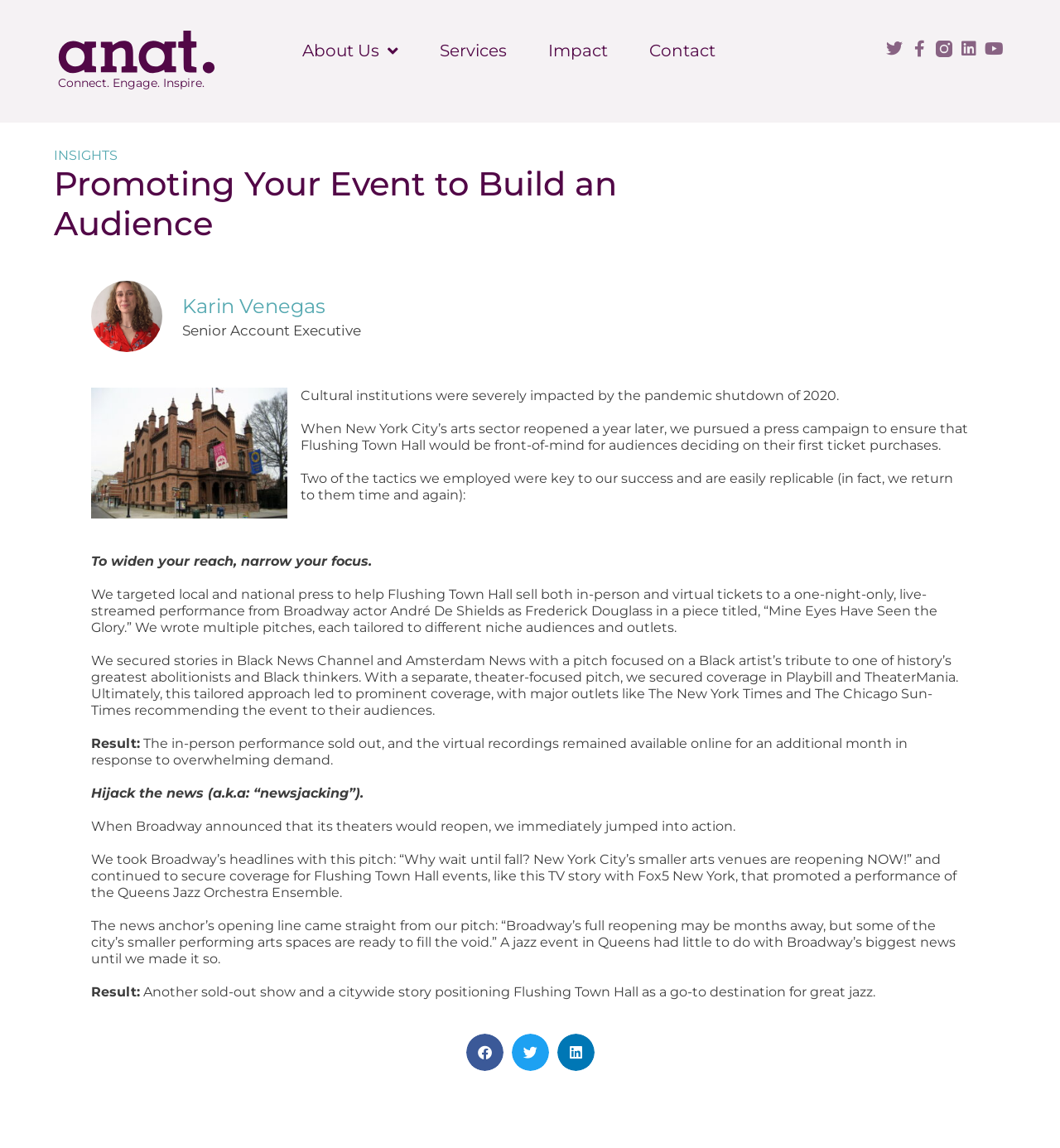Locate the bounding box coordinates of the UI element described by: "aria-label="Share on linkedin"". The bounding box coordinates should consist of four float numbers between 0 and 1, i.e., [left, top, right, bottom].

[0.525, 0.866, 0.561, 0.898]